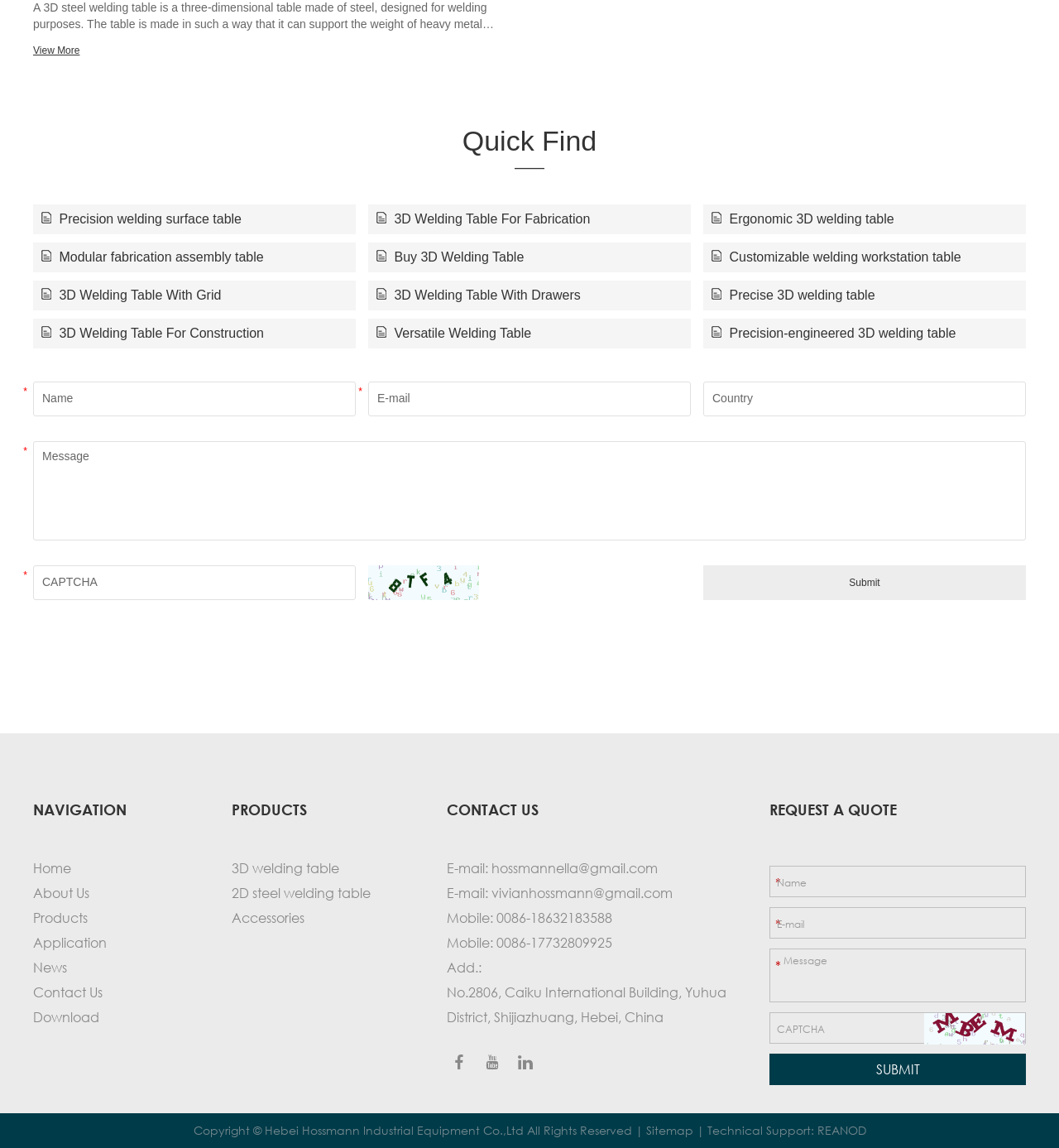Determine the bounding box coordinates for the area you should click to complete the following instruction: "Click on the 'Submit' button".

[0.664, 0.492, 0.969, 0.522]